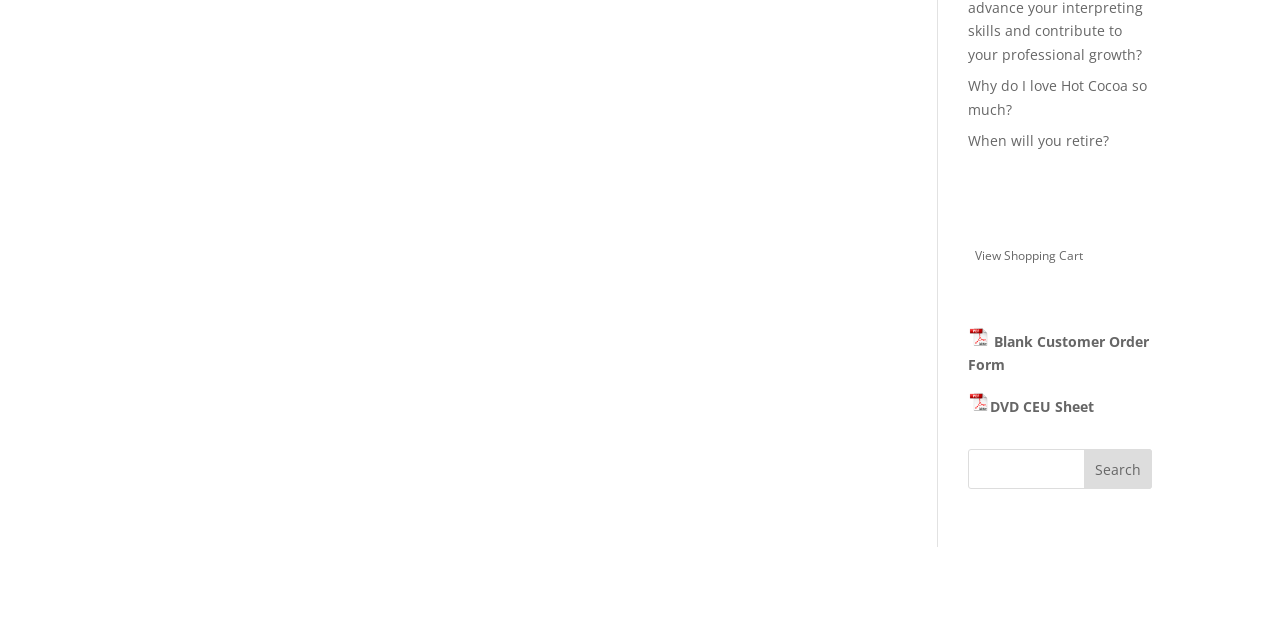Identify the bounding box of the UI element that matches this description: "DVD CEU Sheet".

[0.774, 0.62, 0.855, 0.65]